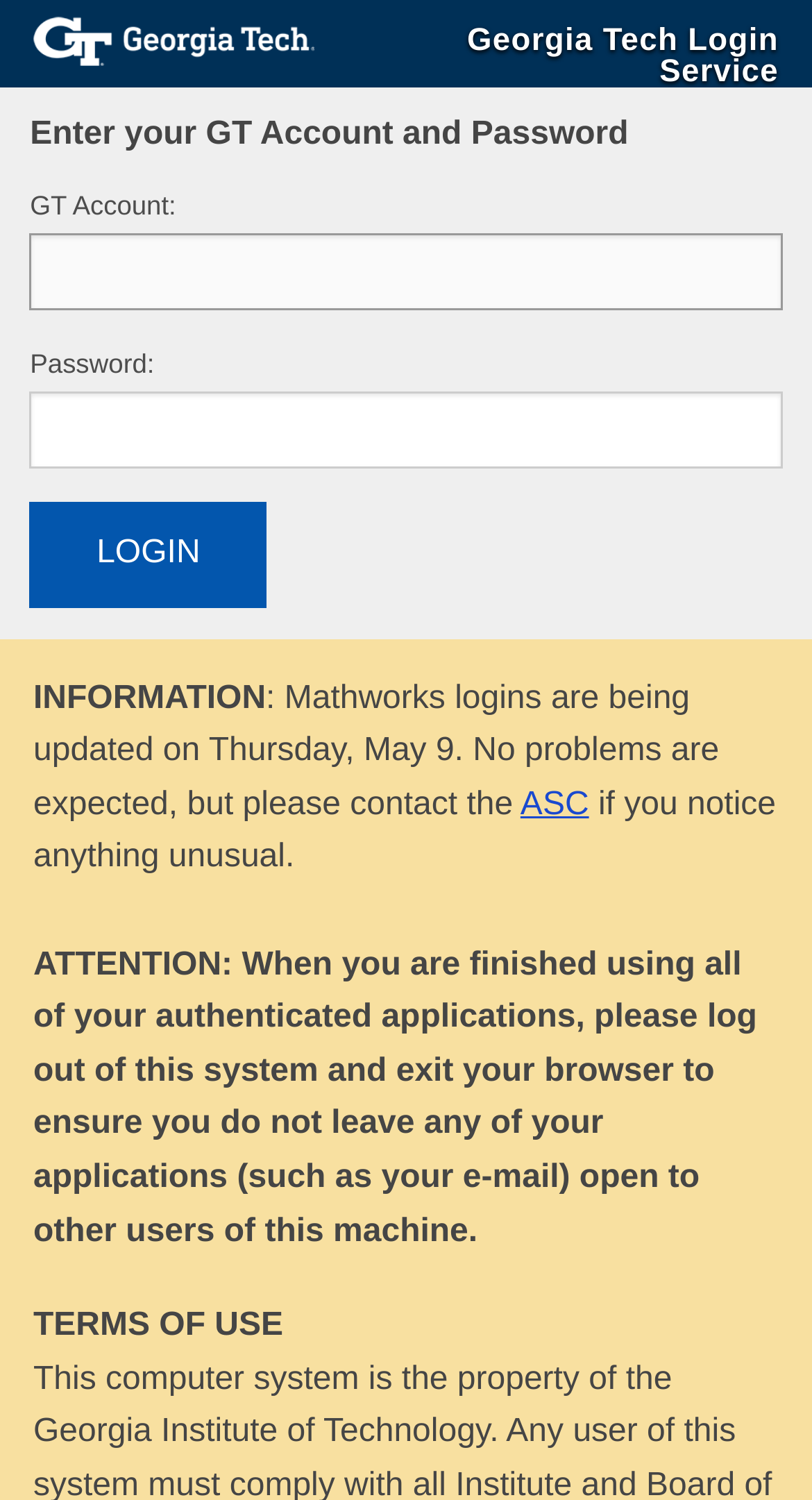Craft a detailed narrative of the webpage's structure and content.

The webpage is a login page for Georgia Tech, with a prominent heading "Georgia Tech" at the top left, accompanied by a Georgia Tech logo image. Below the heading, there is a larger heading "Georgia Tech Login Service" that spans almost the entire width of the page.

The main content of the page is divided into two sections. The first section is for login credentials, where users can enter their GT Account and Password. The "GT Account" and "Password" labels are positioned to the left of their respective text boxes, which take up most of the page width. Below the password field, there is a "LOGIN" button.

The second section of the page contains informative texts and a link. There is a notice about Mathworks logins being updated, followed by a link to "ASC" and a sentence advising users to report any unusual issues. Below this notice, there is an attention-grabbing message reminding users to log out of the system and exit their browser when finished to ensure the security of their applications. Finally, at the bottom of the page, there is a "TERMS OF USE" label.